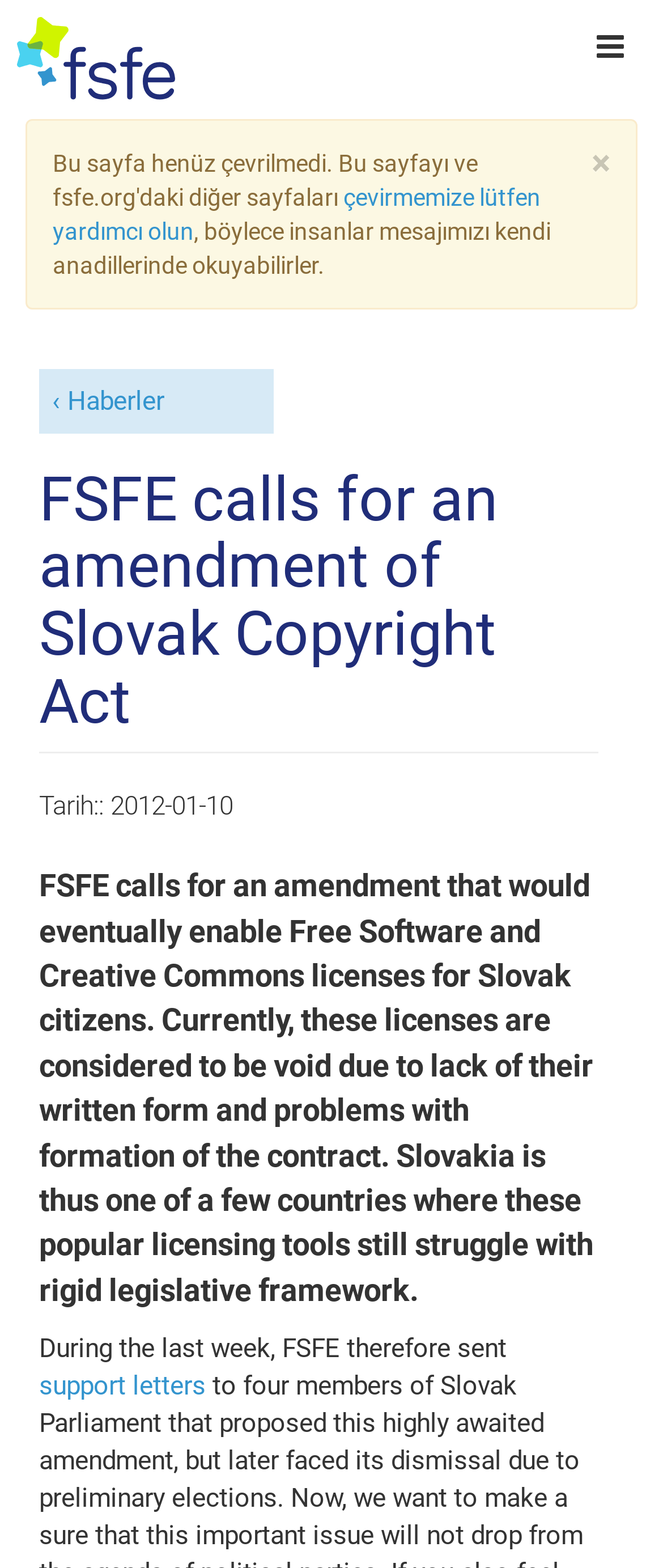Give an in-depth explanation of the webpage layout and content.

The webpage appears to be an article or news page from the Free Software Foundation Europe (FSFE). At the top left, there is a link with no text, followed by a hidden link with an "×" symbol. To the right of these links, there is a translation link "çevirmemize lütfen yardımcı olun" with a description in Turkish, suggesting that the page can be translated.

Below these links, there is a heading that reads "FSFE calls for an amendment of Slovak Copyright Act". Underneath the heading, there is a date "2012-01-10" and a brief summary of the article, which discusses the FSFE's call for an amendment to the Slovak Copyright Act to enable Free Software and Creative Commons licenses for Slovak citizens.

The main content of the article is divided into paragraphs. The first paragraph explains the current situation with these licenses in Slovakia, stating that they are considered void due to lack of written form and contract formation issues. The second paragraph mentions that the FSFE sent support letters during the last week.

There are no images on the page. The layout is primarily composed of text, with links and headings organized in a logical and easy-to-follow manner.